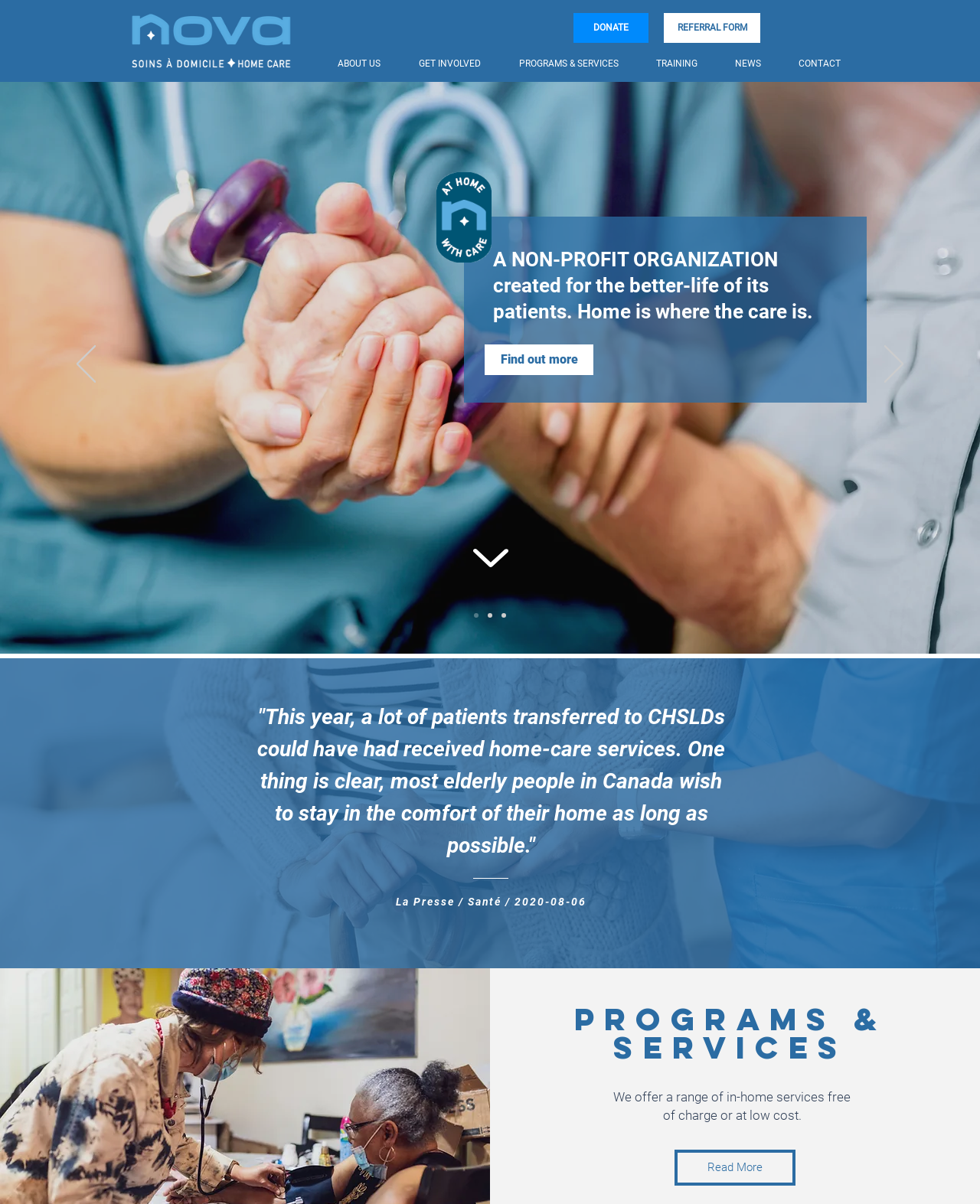Pinpoint the bounding box coordinates of the area that must be clicked to complete this instruction: "Click the Next button".

[0.902, 0.287, 0.922, 0.32]